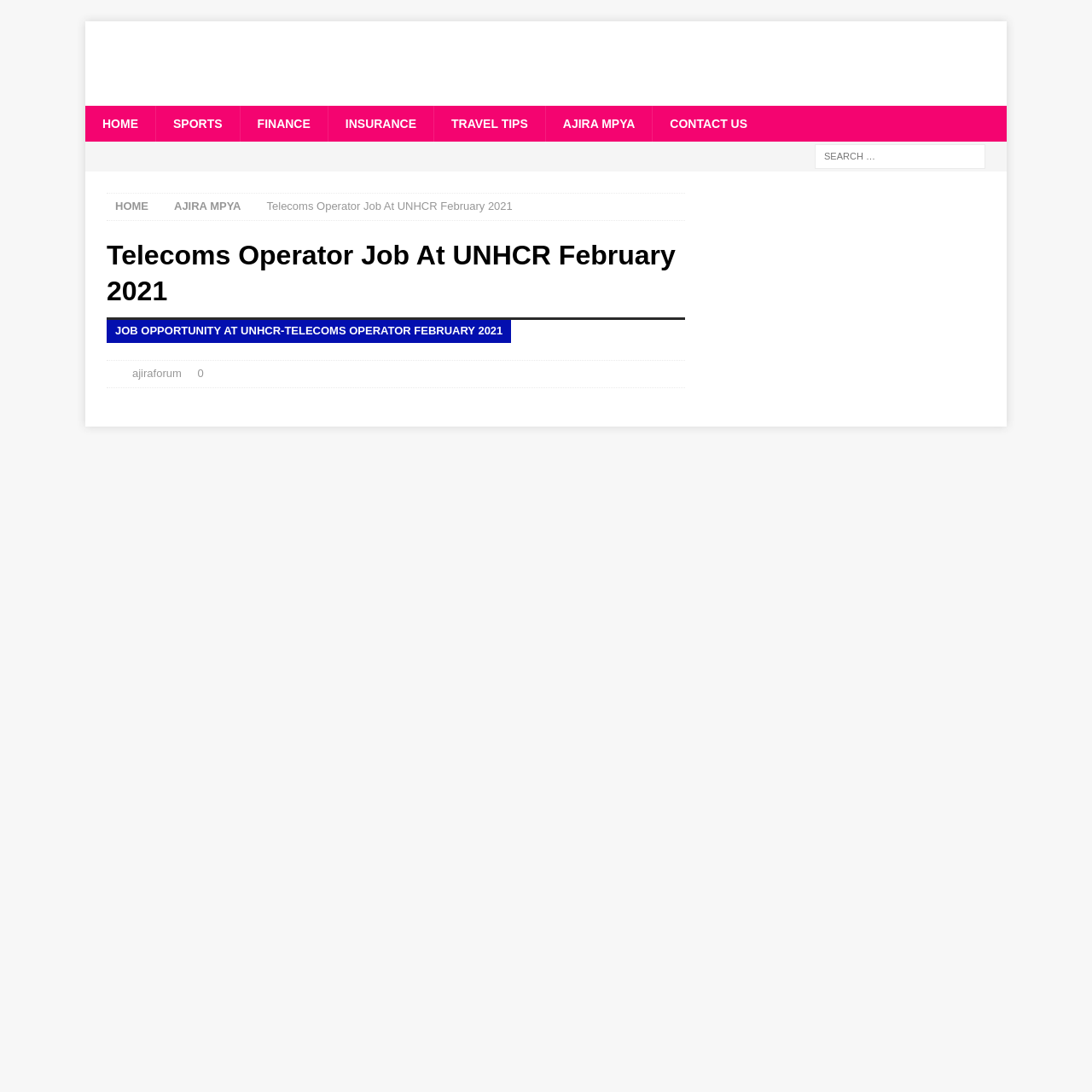What is the principal heading displayed on the webpage?

Telecoms Operator Job At UNHCR February 2021